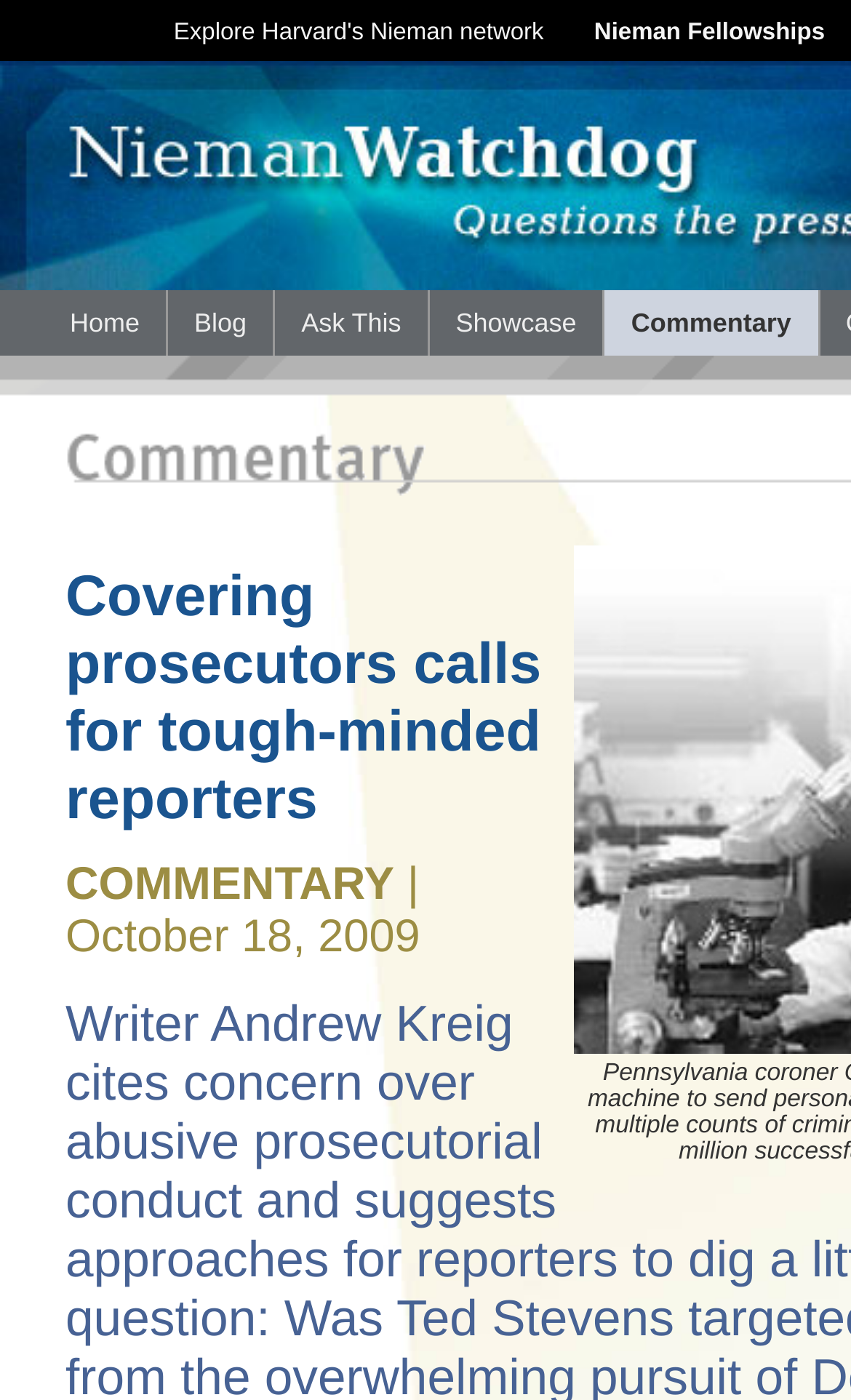Create a detailed description of the webpage's content and layout.

The webpage appears to be an article or blog post with a focus on journalism and reporting. At the top, there are two links, "Explore Harvard's Nieman network" and "Nieman Fellowships", positioned side by side, with the latter taking up more space. 

Below these links, there is a navigation menu with five grid cells, each containing a link: "Home", "Blog", "Ask This", "Showcase", and "Commentary". These links are arranged horizontally, with "Home" on the left and "Commentary" on the right.

The main content of the page is headed by a title, "Covering prosecutors calls for tough-minded reporters", which is not explicitly mentioned in the accessibility tree but implied by the meta description. 

The article itself appears to be discussing the topic of prosecutors and journalism, with a specific reference to Ted Stevens. There is a section labeled "COMMENTARY" with a date "October 18, 2009" below it, suggesting that the article is a commentary piece or opinion article.